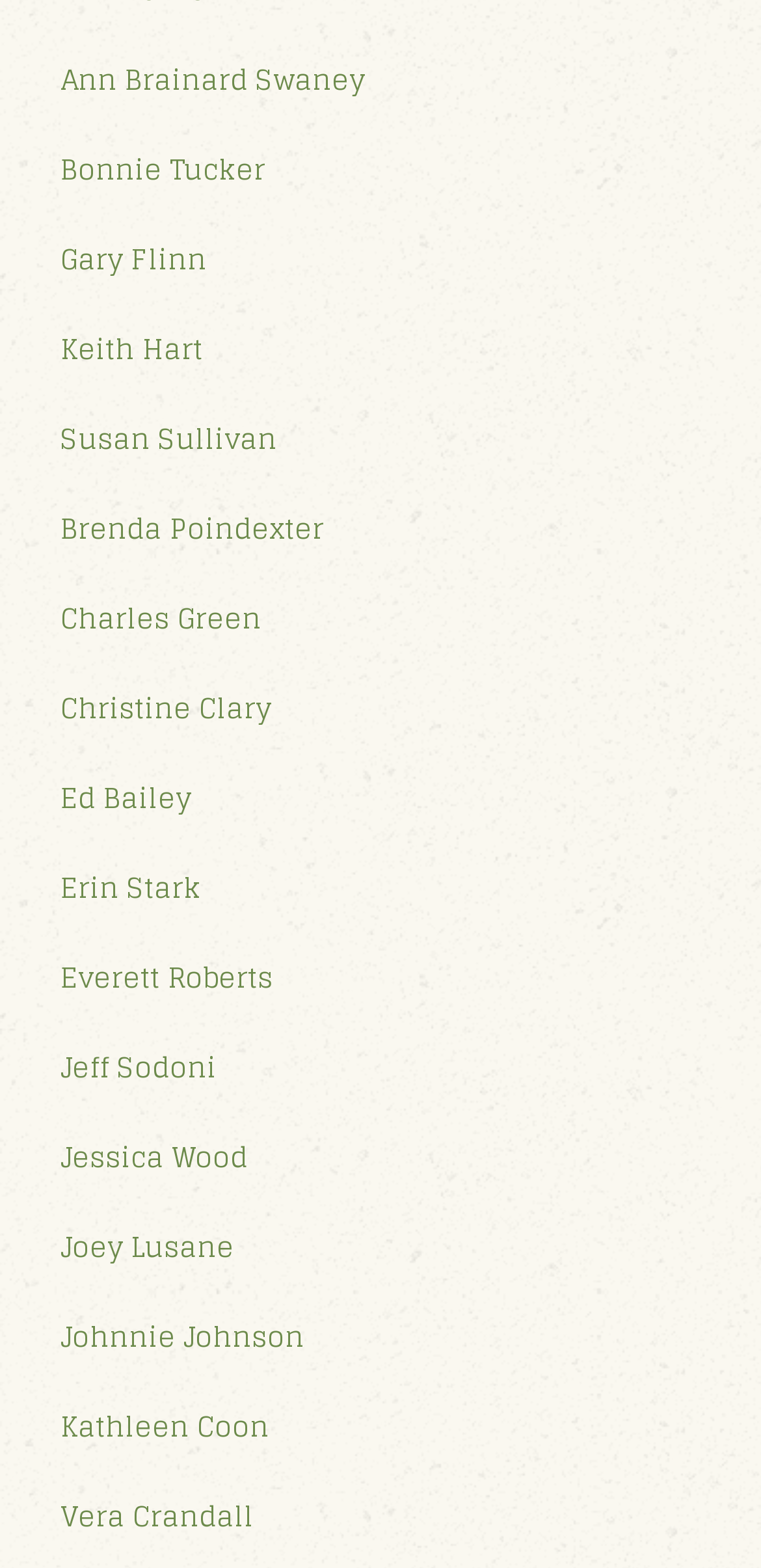How many links are below 'Erin Stark'?
From the image, respond with a single word or phrase.

7